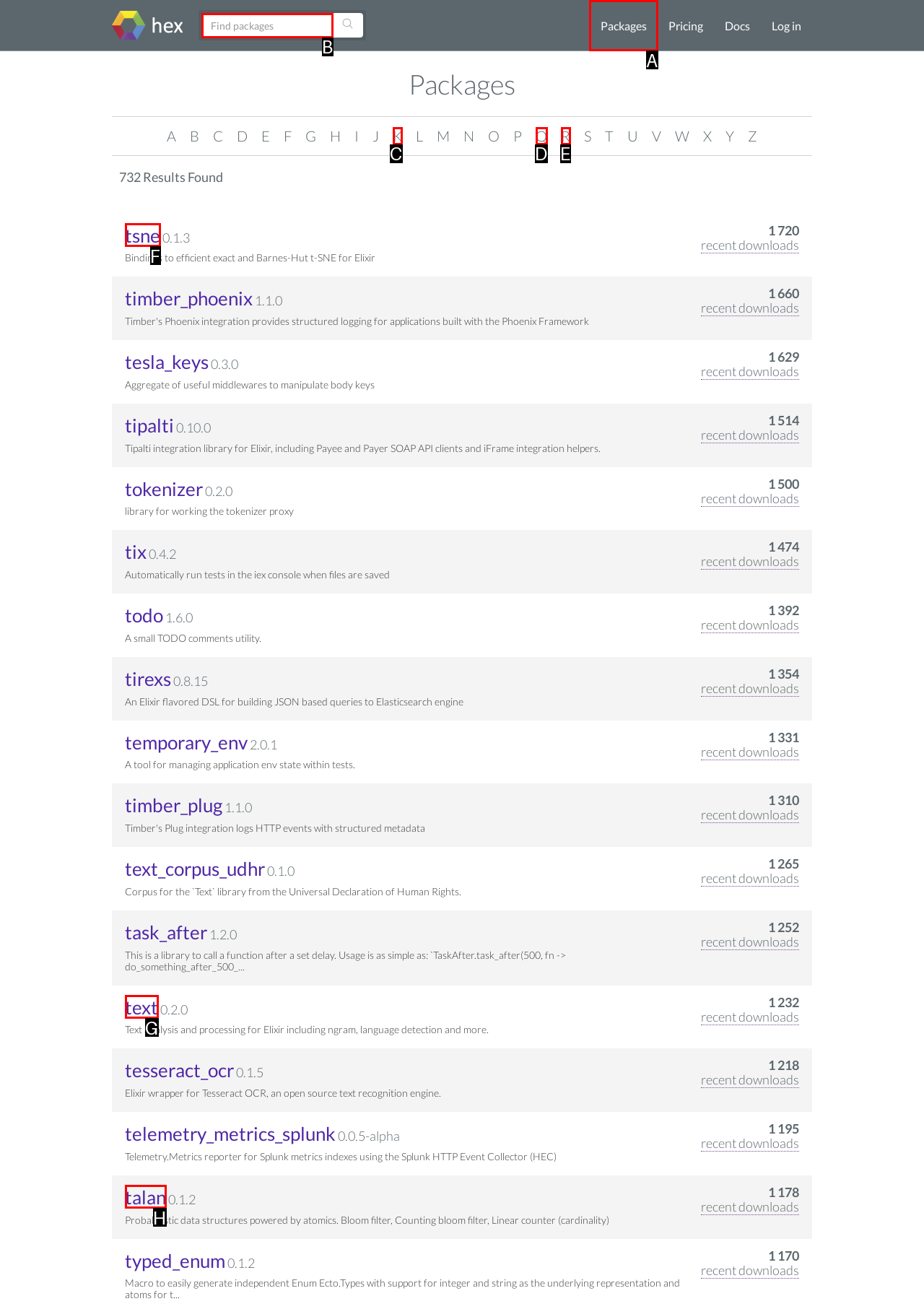Which option should be clicked to execute the task: Visit Inverto's Linkedin page?
Reply with the letter of the chosen option.

None